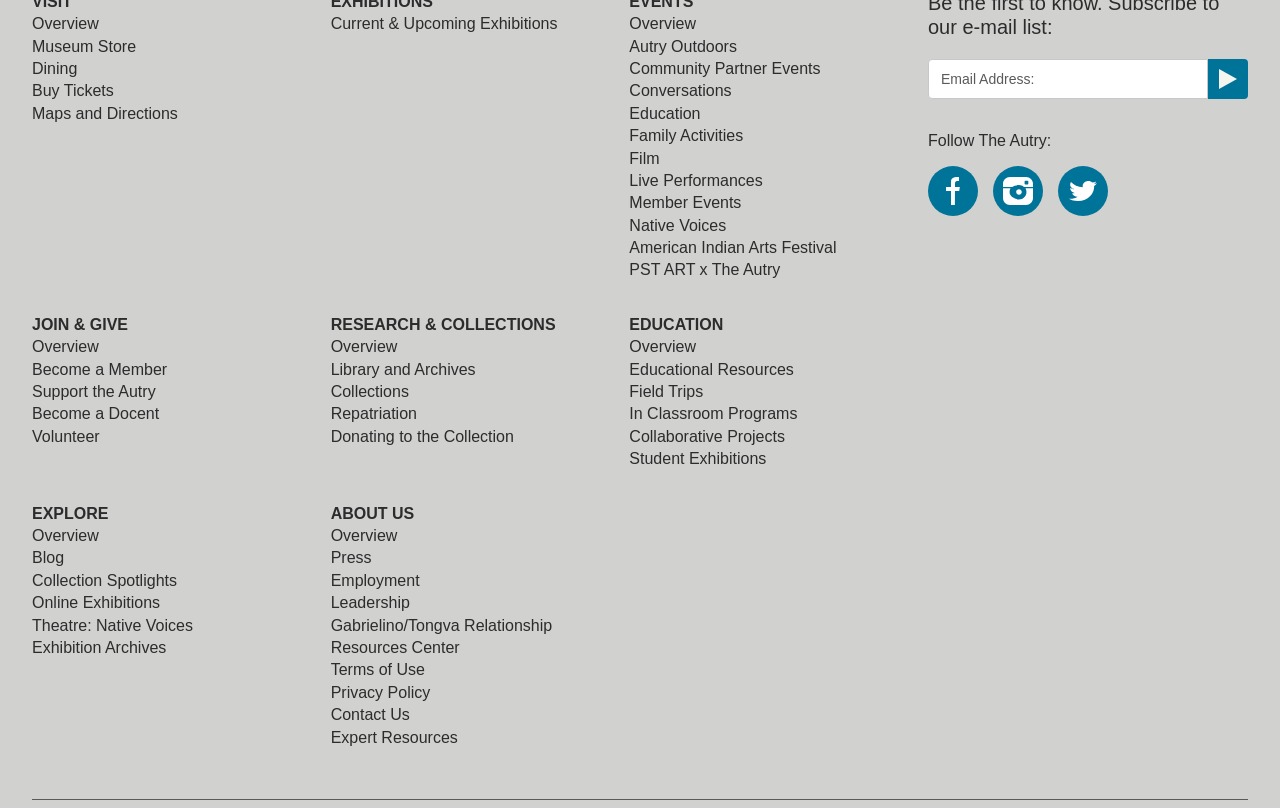Using the webpage screenshot, locate the HTML element that fits the following description and provide its bounding box: "Film".

[0.492, 0.185, 0.515, 0.206]